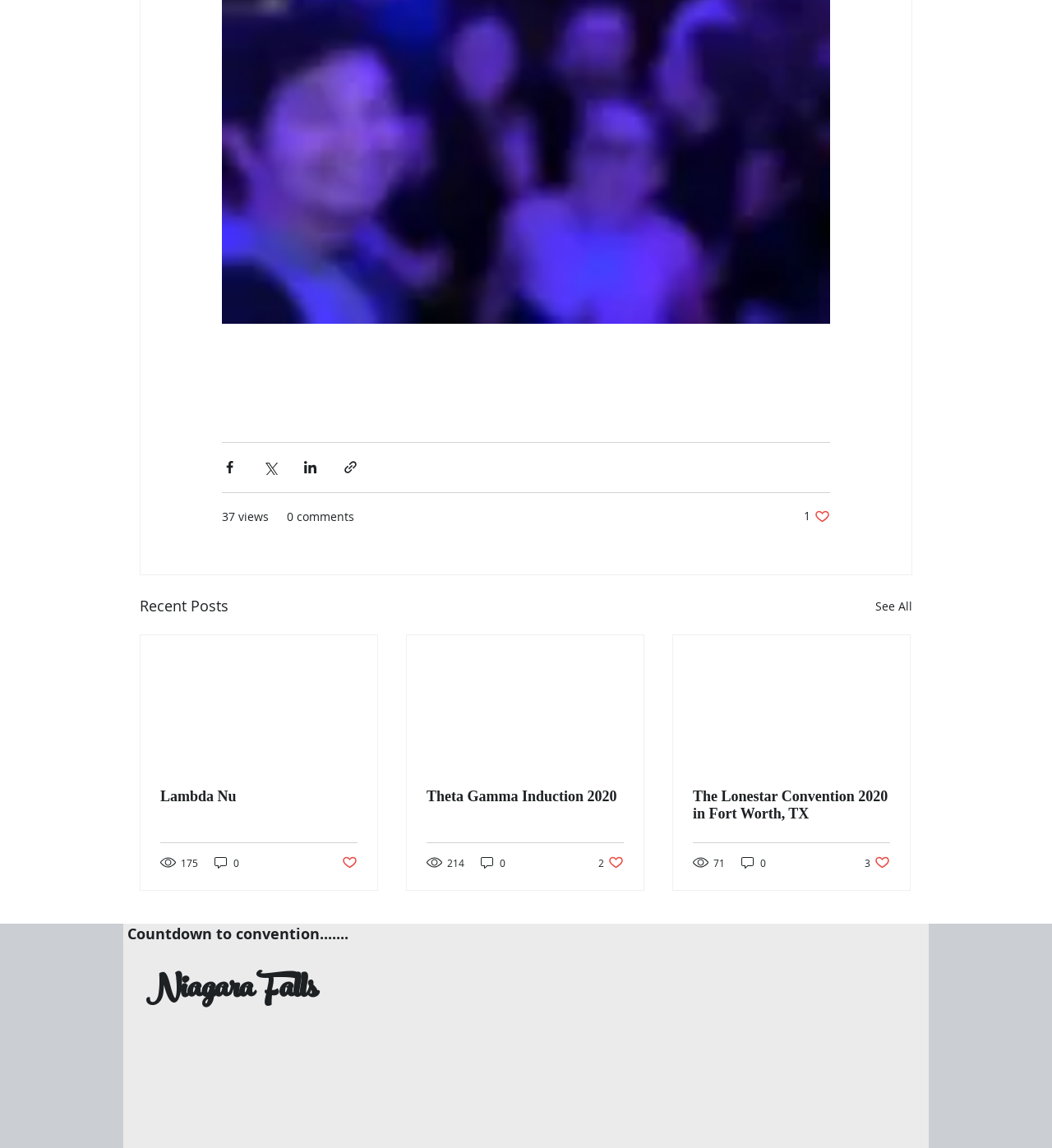Predict the bounding box coordinates of the area that should be clicked to accomplish the following instruction: "Share via Facebook". The bounding box coordinates should consist of four float numbers between 0 and 1, i.e., [left, top, right, bottom].

[0.211, 0.4, 0.226, 0.414]